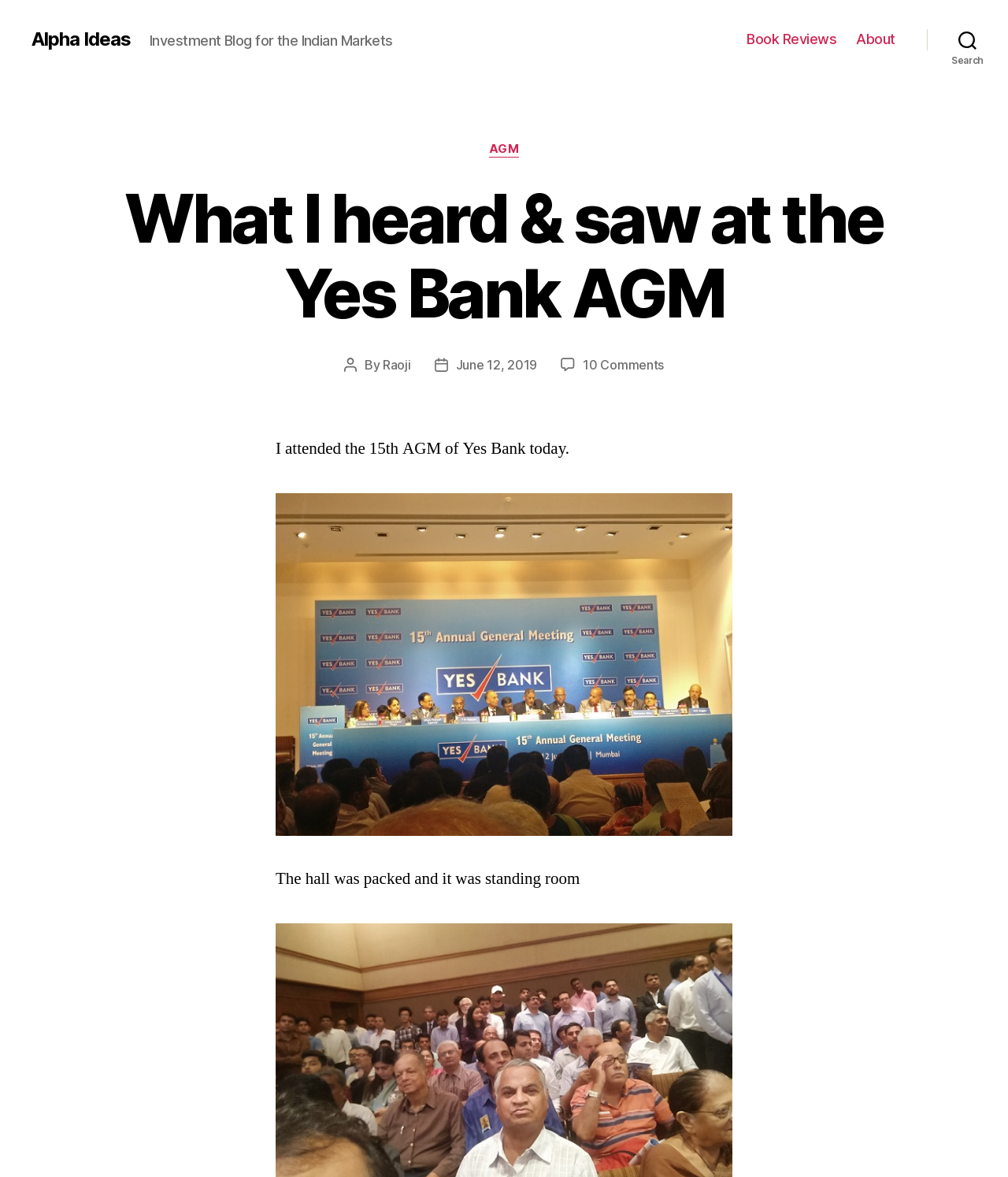Find the bounding box coordinates of the clickable area required to complete the following action: "Navigate to the Book Reviews page".

[0.741, 0.026, 0.83, 0.041]